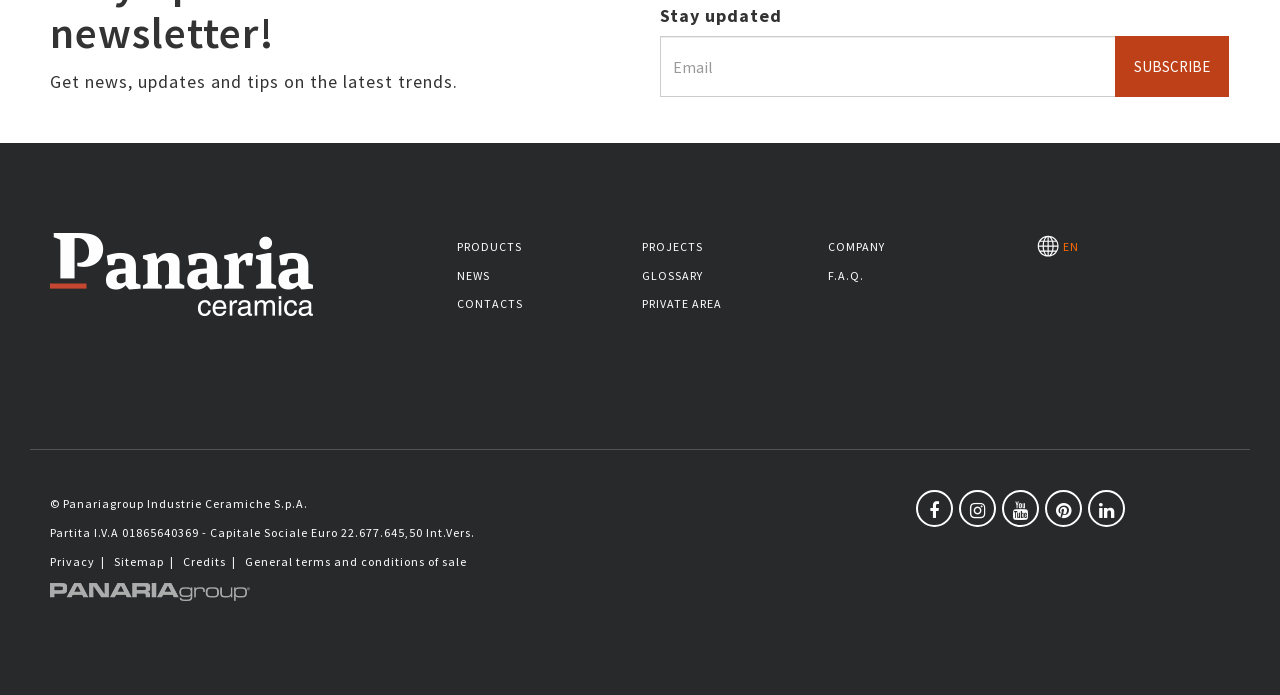Determine the bounding box coordinates for the element that should be clicked to follow this instruction: "Visit the products page". The coordinates should be given as four float numbers between 0 and 1, in the format [left, top, right, bottom].

[0.357, 0.344, 0.408, 0.365]